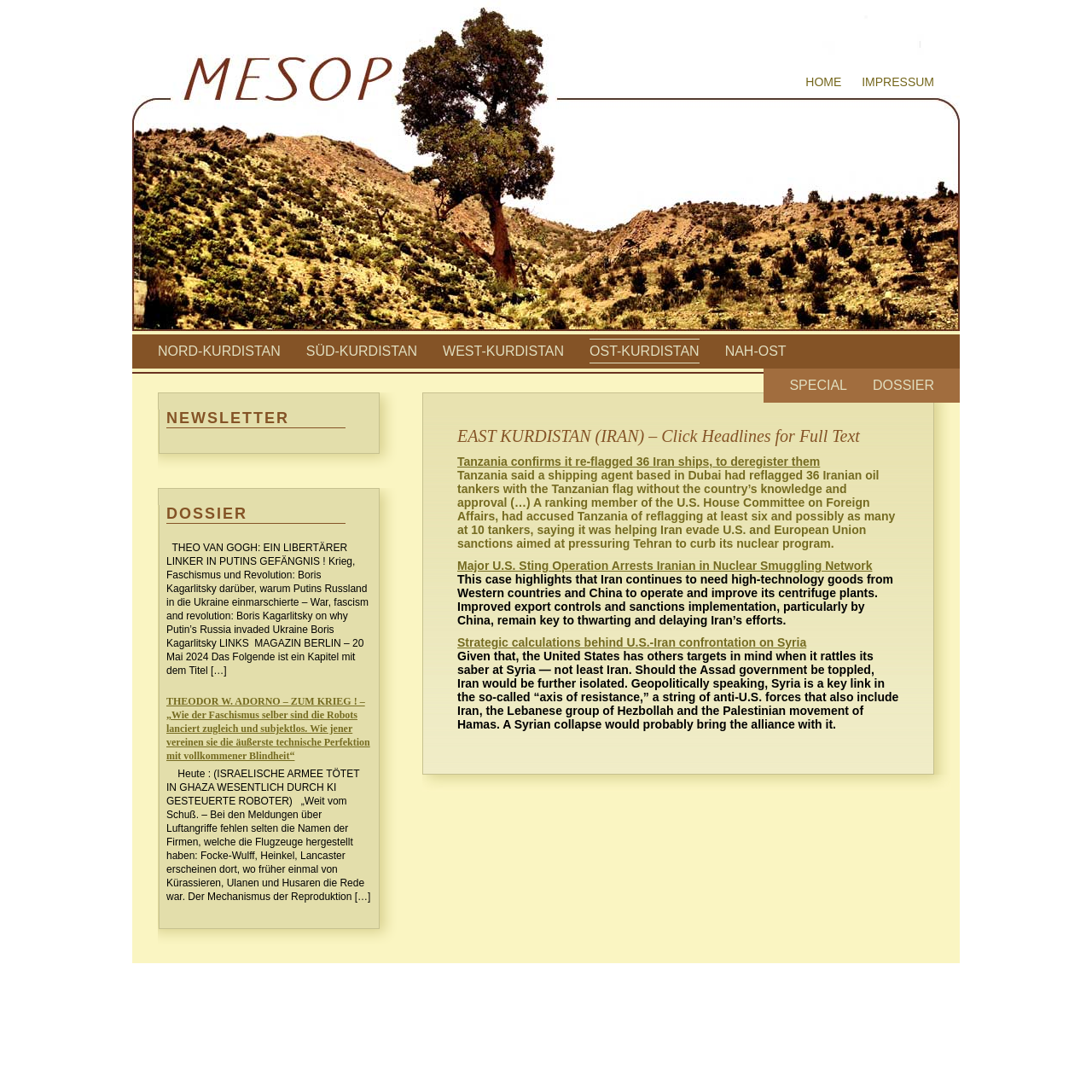Please locate the bounding box coordinates of the region I need to click to follow this instruction: "Click on HOME".

[0.738, 0.069, 0.771, 0.081]